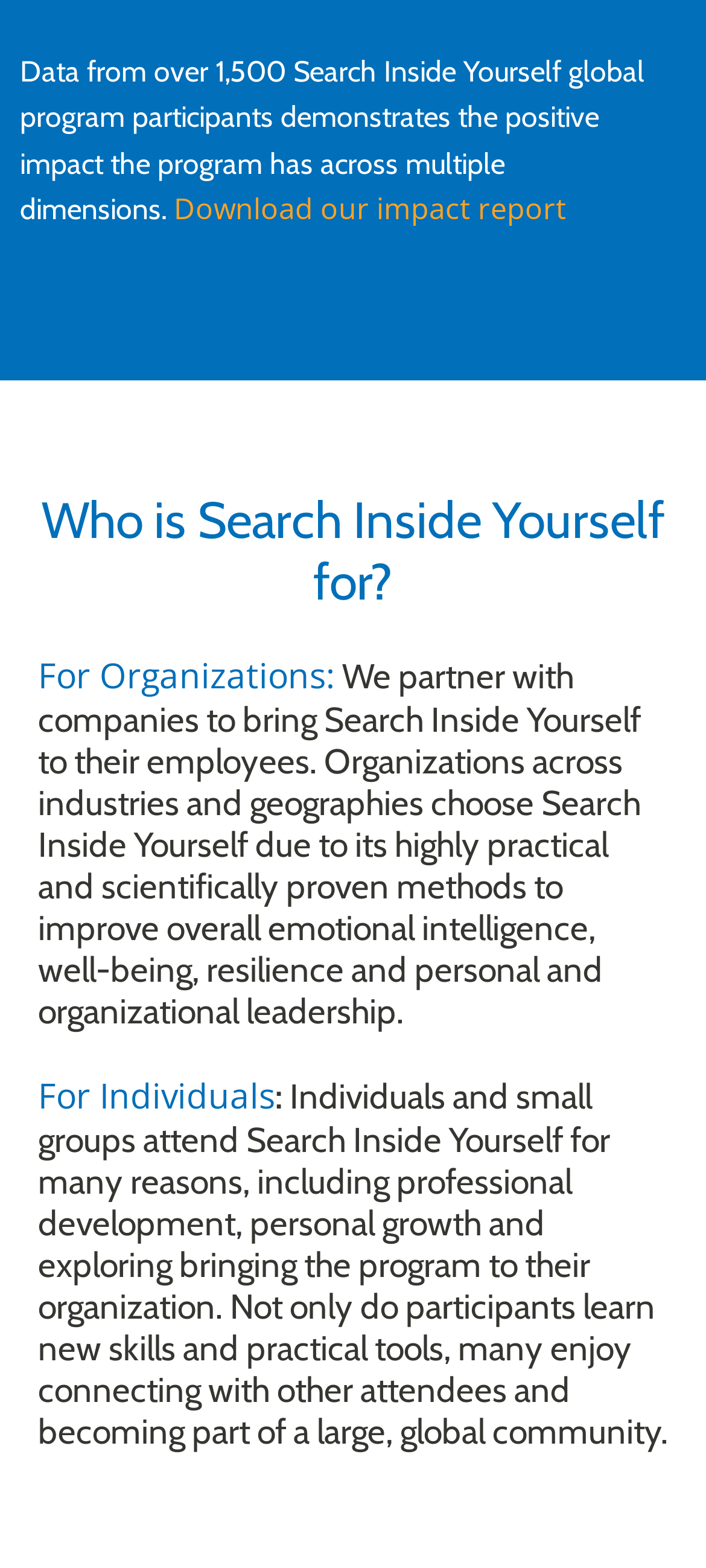Is there a report available to download?
Examine the webpage screenshot and provide an in-depth answer to the question.

The webpage provides a link to 'Download our impact report', which suggests that a report is available for download, providing more information about the impact of the Search Inside Yourself program.